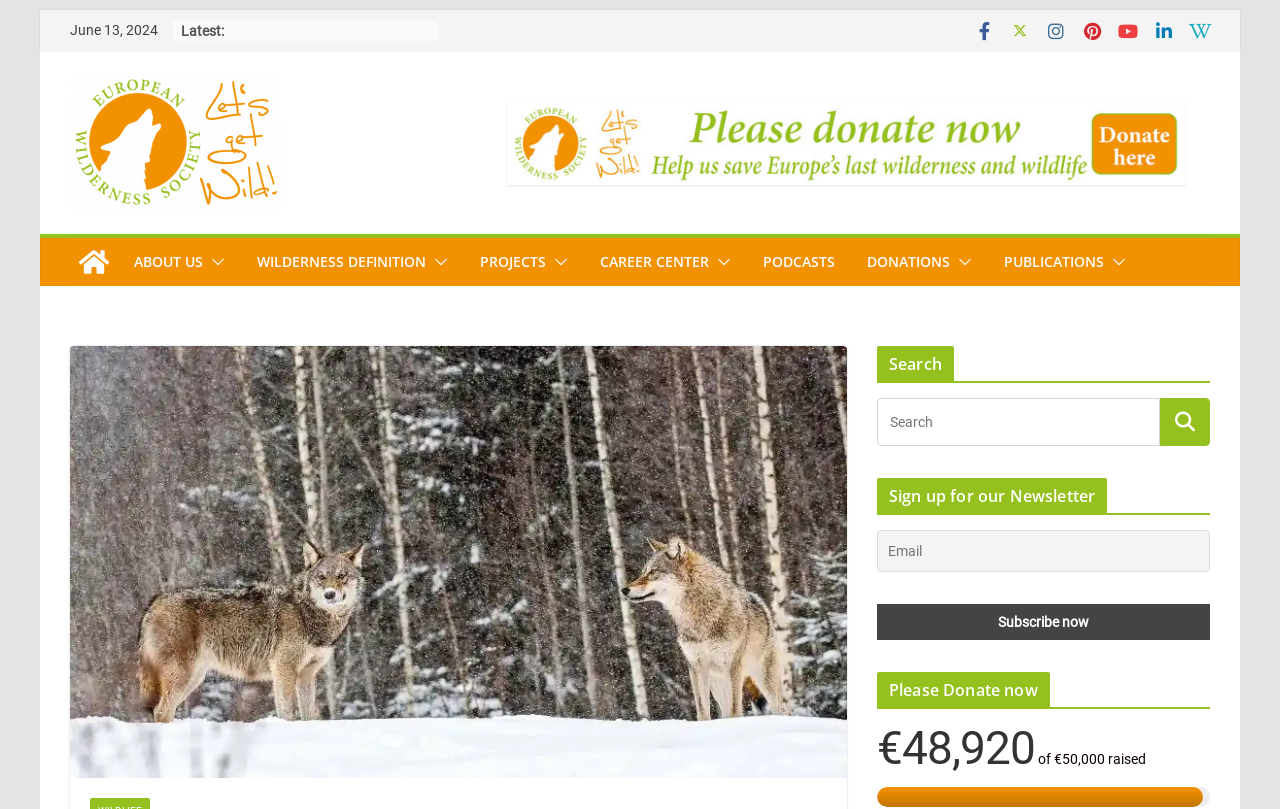Please identify the bounding box coordinates of the element on the webpage that should be clicked to follow this instruction: "Click the 'European Wilderness Society' link". The bounding box coordinates should be given as four float numbers between 0 and 1, formatted as [left, top, right, bottom].

[0.055, 0.093, 0.322, 0.26]